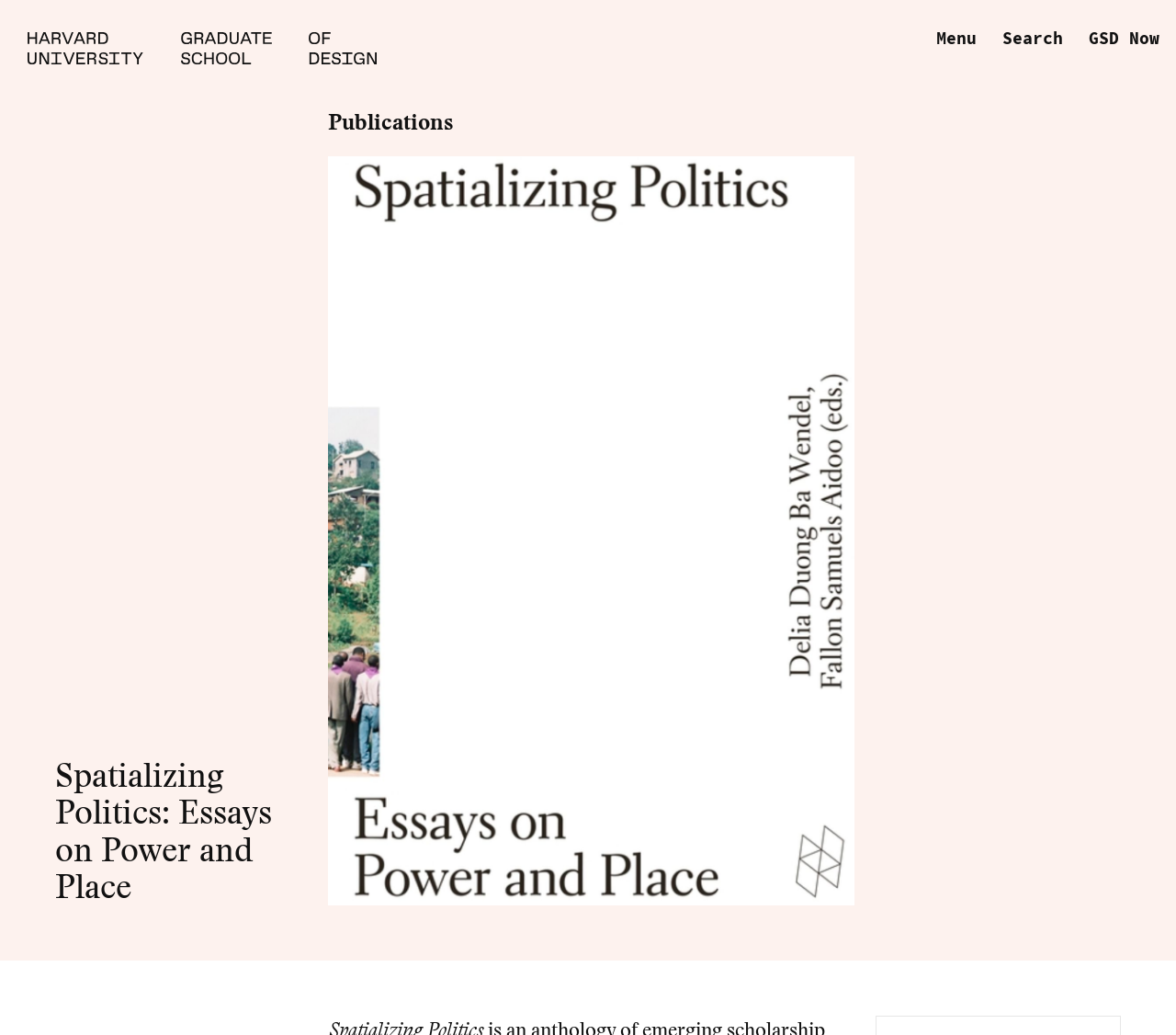Identify the bounding box for the UI element that is described as follows: "GSD Now".

[0.92, 0.025, 0.992, 0.05]